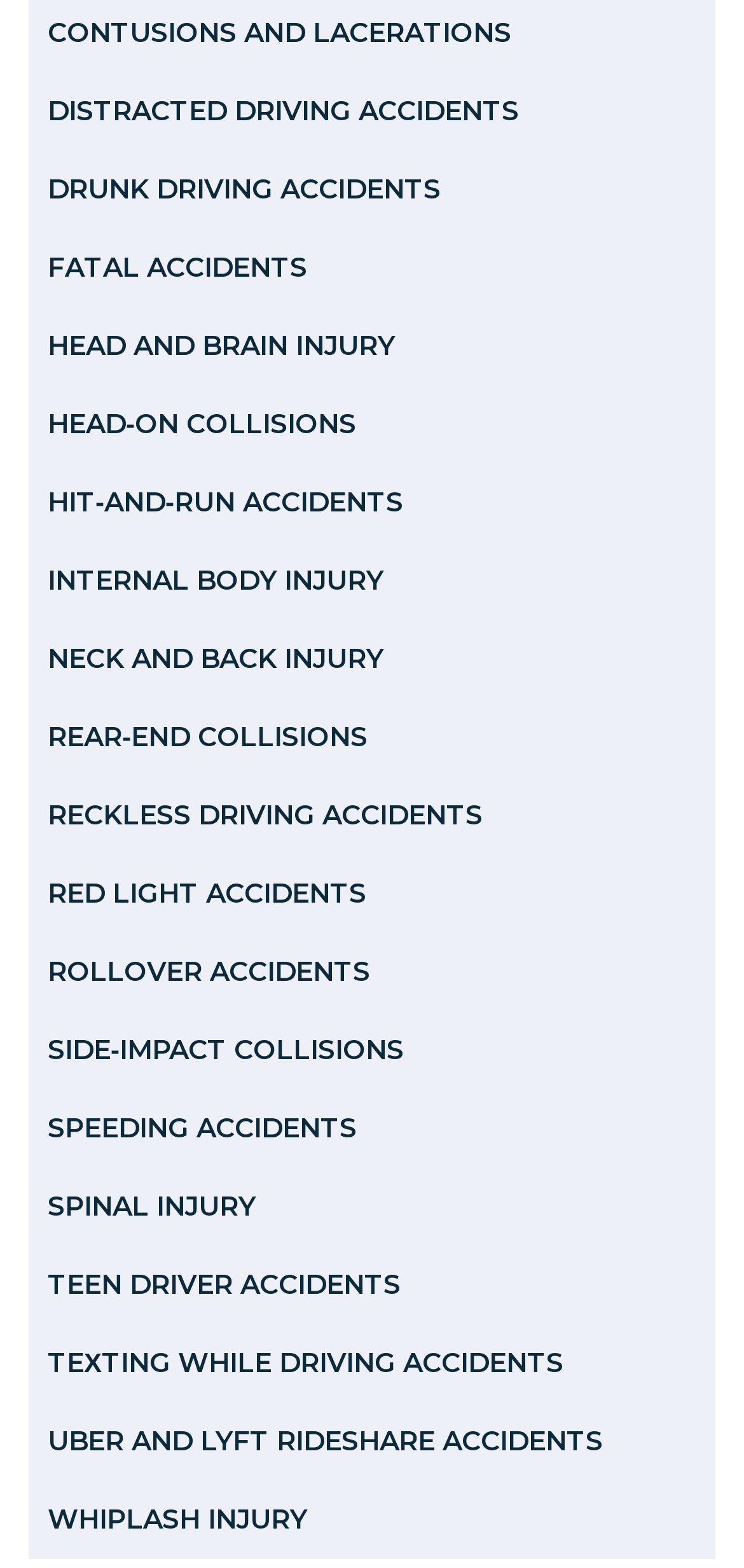Please identify the bounding box coordinates of the element on the webpage that should be clicked to follow this instruction: "Learn about rear-end collisions". The bounding box coordinates should be given as four float numbers between 0 and 1, formatted as [left, top, right, bottom].

[0.038, 0.445, 0.962, 0.495]